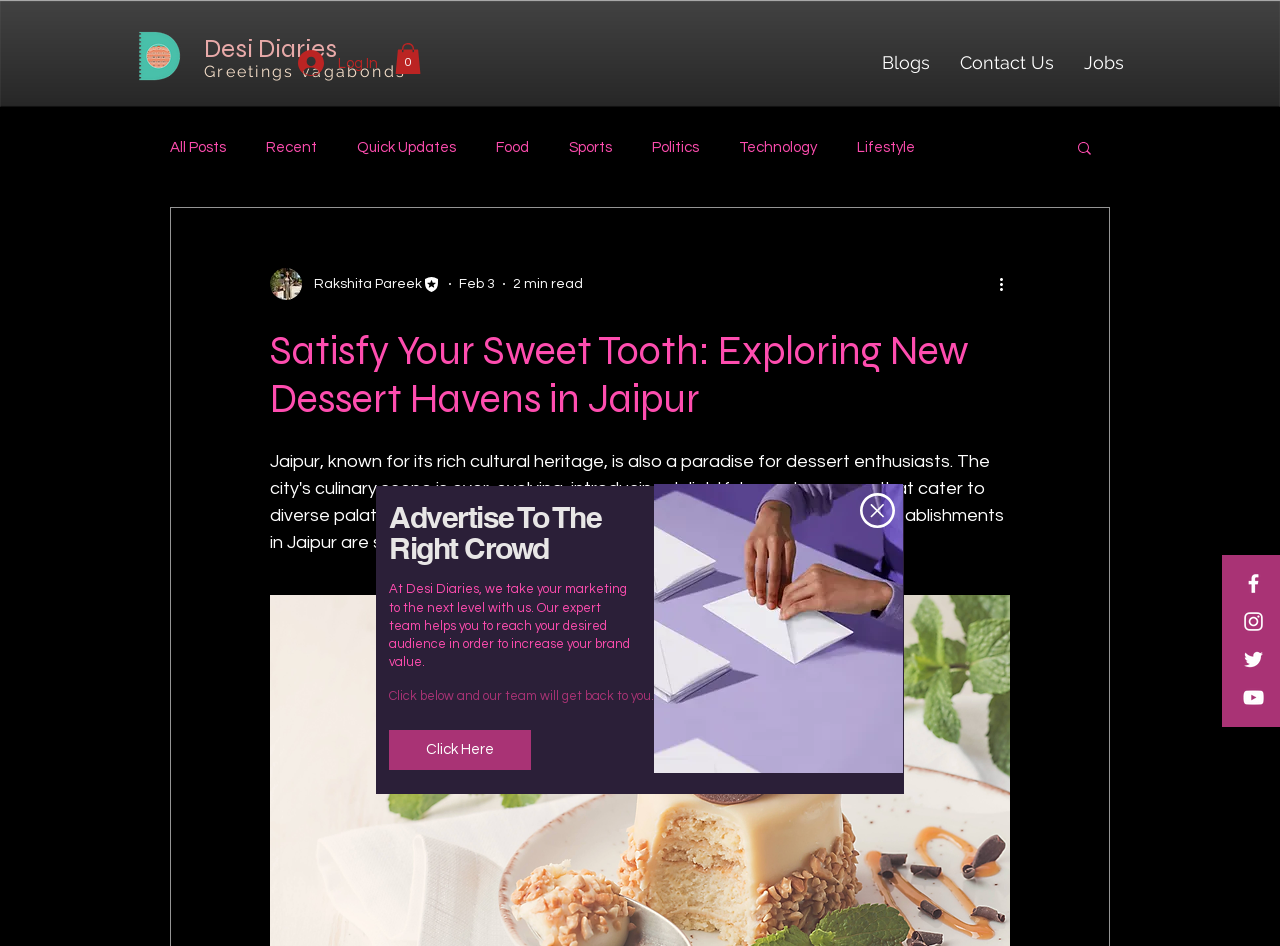Extract the bounding box coordinates for the HTML element that matches this description: "Politics". The coordinates should be four float numbers between 0 and 1, i.e., [left, top, right, bottom].

[0.509, 0.147, 0.546, 0.163]